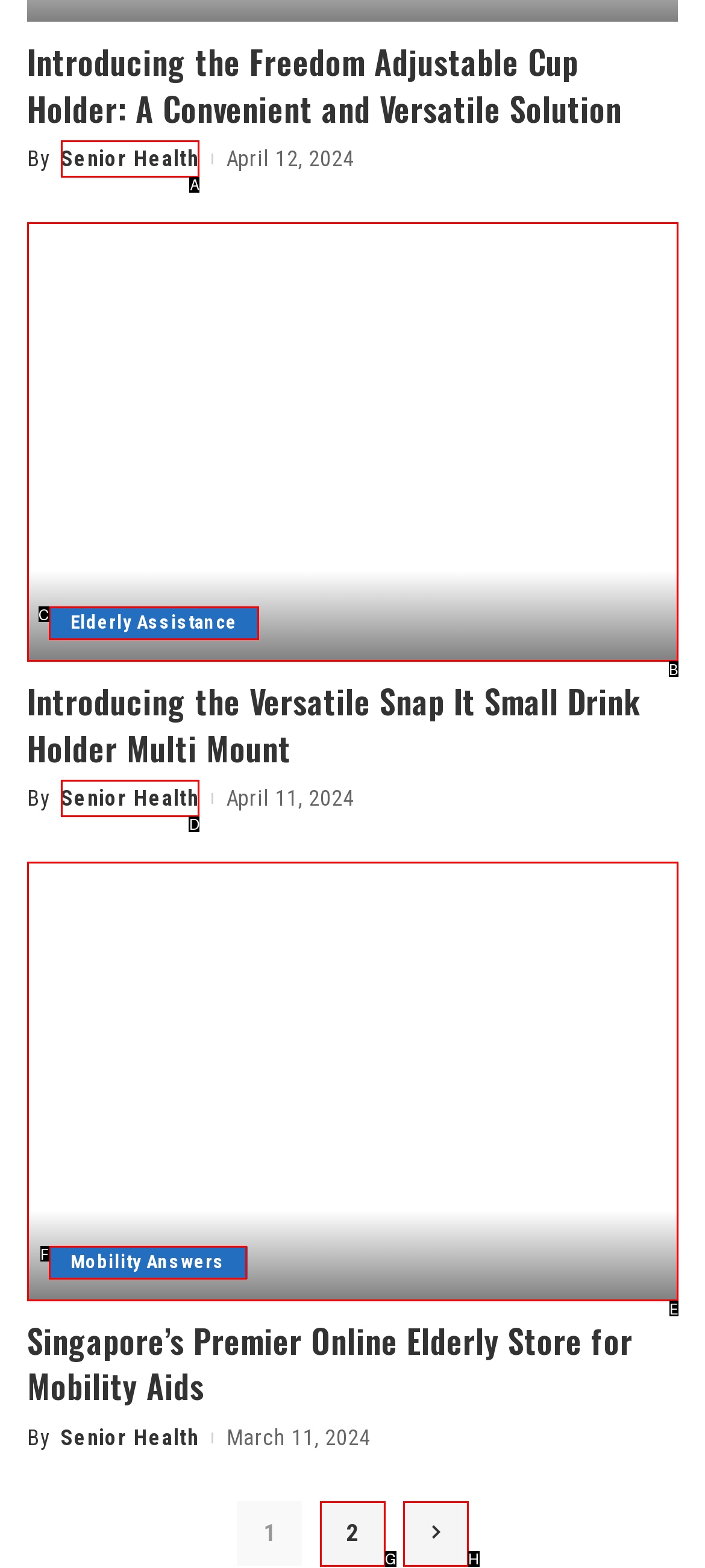Select the HTML element that corresponds to the description: 2
Reply with the letter of the correct option from the given choices.

G